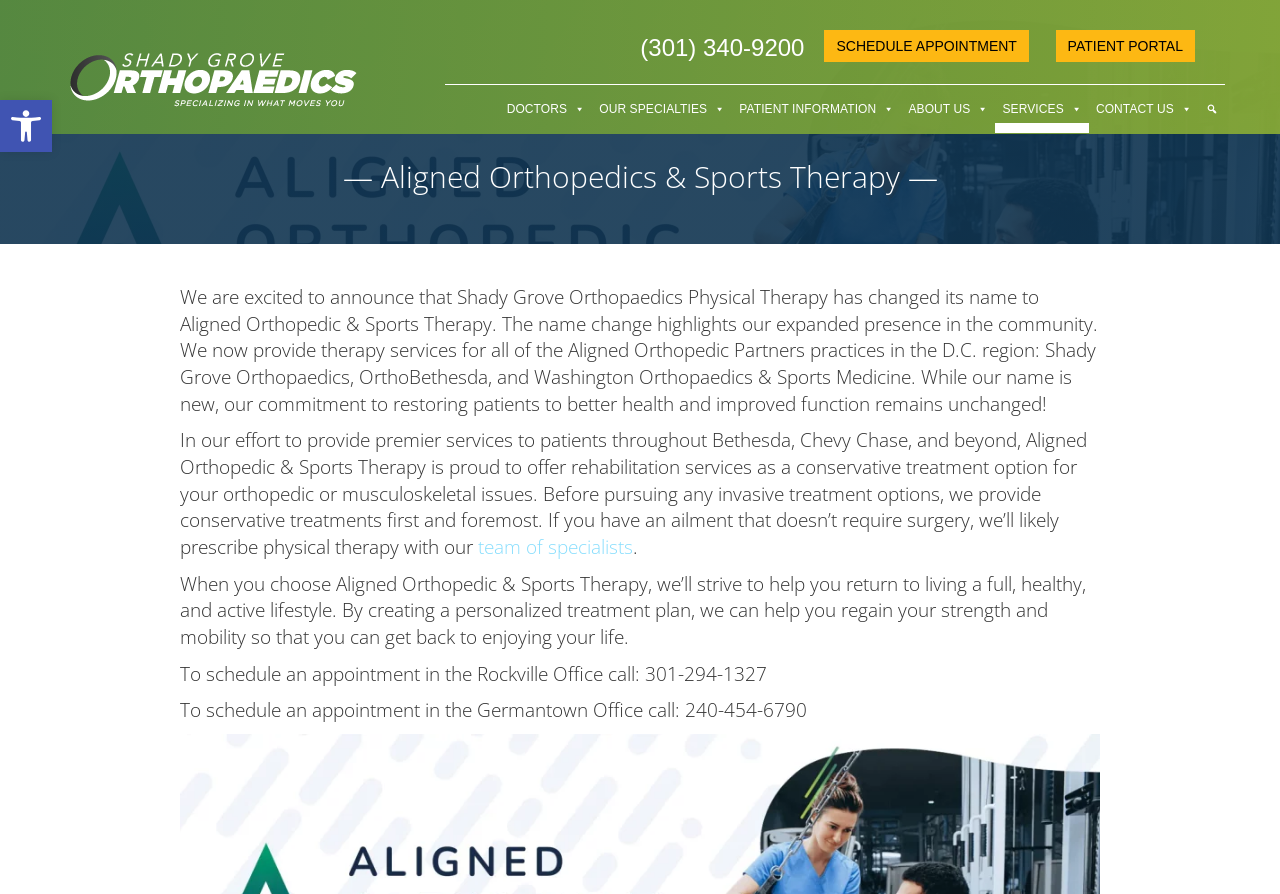Determine the bounding box coordinates for the UI element described. Format the coordinates as (top-left x, top-left y, bottom-right x, bottom-right y) and ensure all values are between 0 and 1. Element description: Services

[0.778, 0.095, 0.851, 0.149]